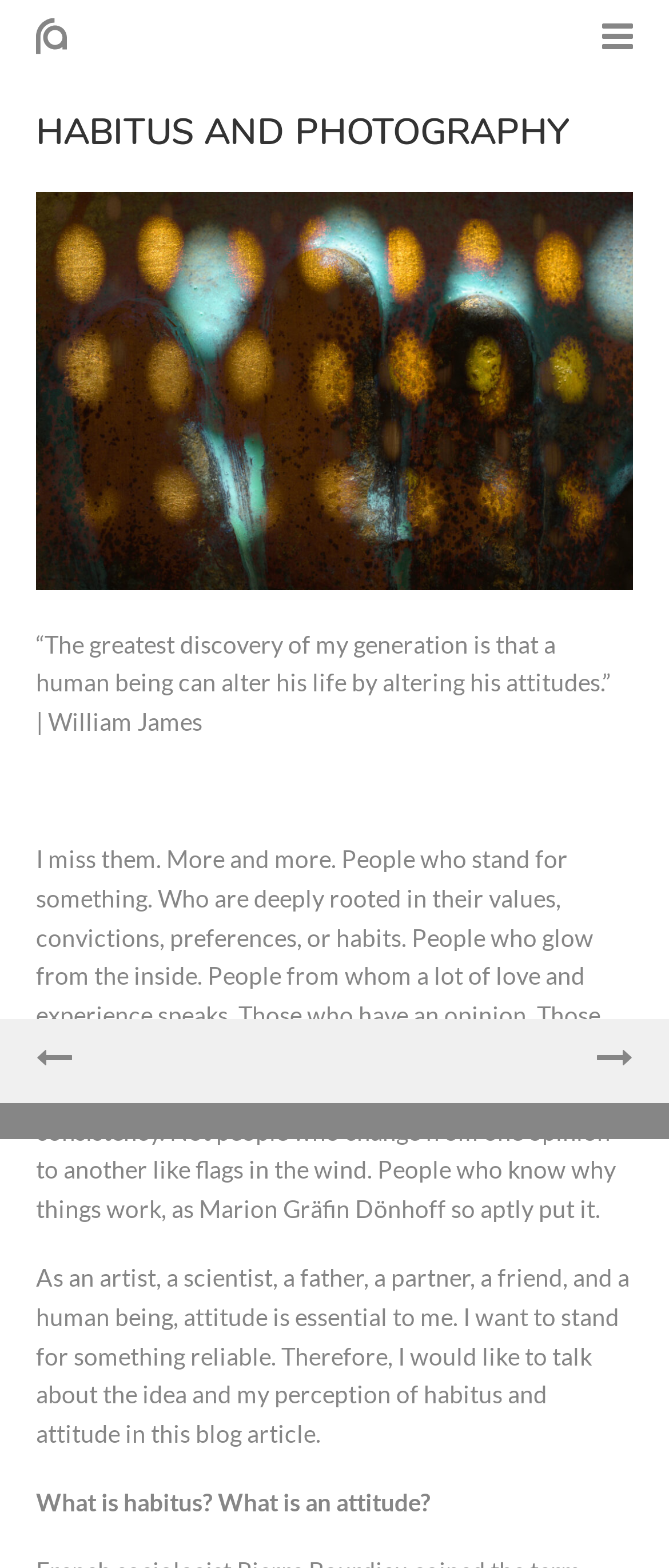What is the topic of the blog article?
Please provide a comprehensive answer based on the contents of the image.

The topic of the blog article can be inferred from the heading 'HABITUS AND PHOTOGRAPHY' and the subsequent text, which discusses the concept of habitus and attitude. The author is reflecting on the importance of having a reliable attitude and standing for something.